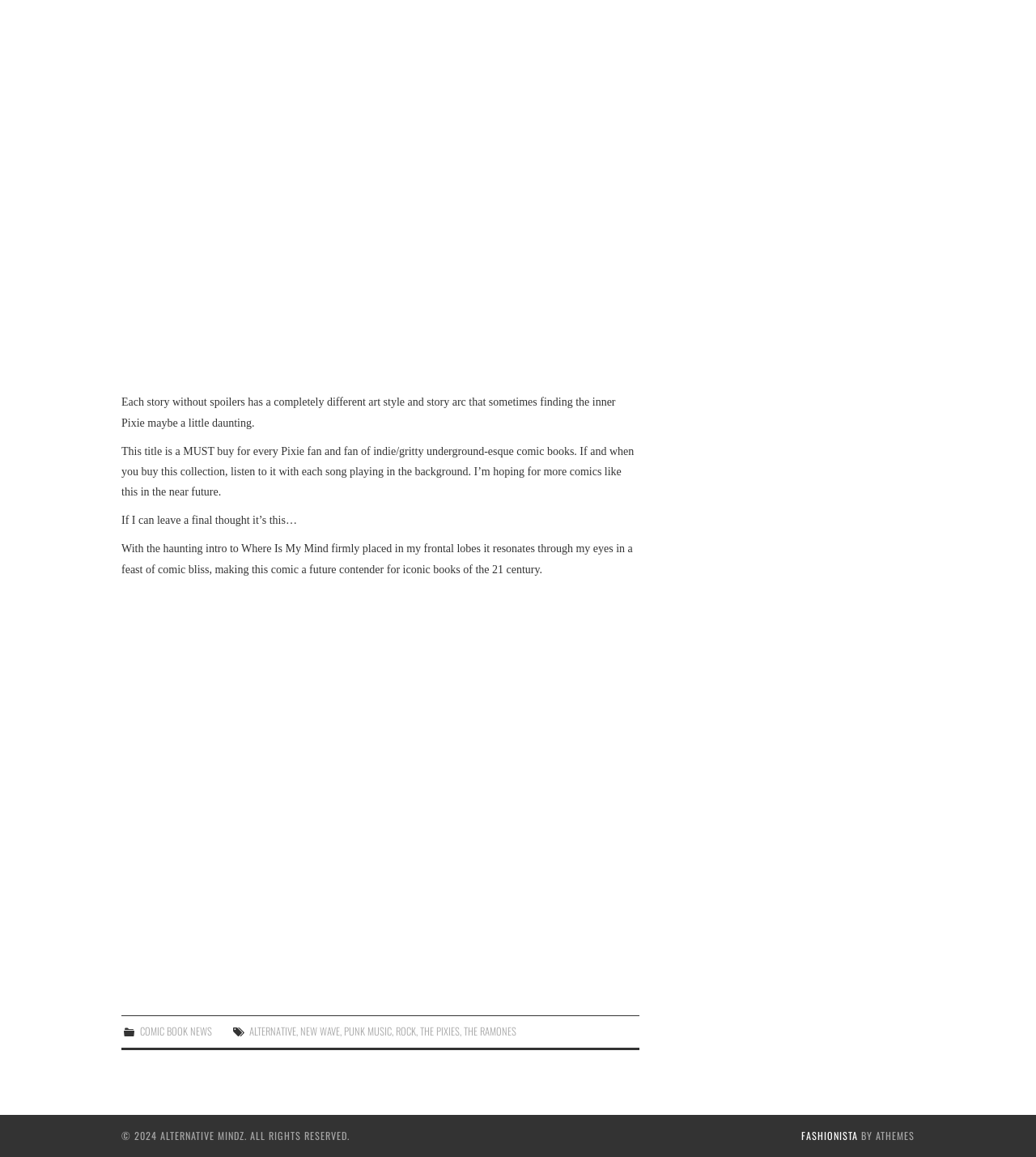Locate the bounding box coordinates of the segment that needs to be clicked to meet this instruction: "Check out THE PIXIES".

[0.406, 0.885, 0.444, 0.898]